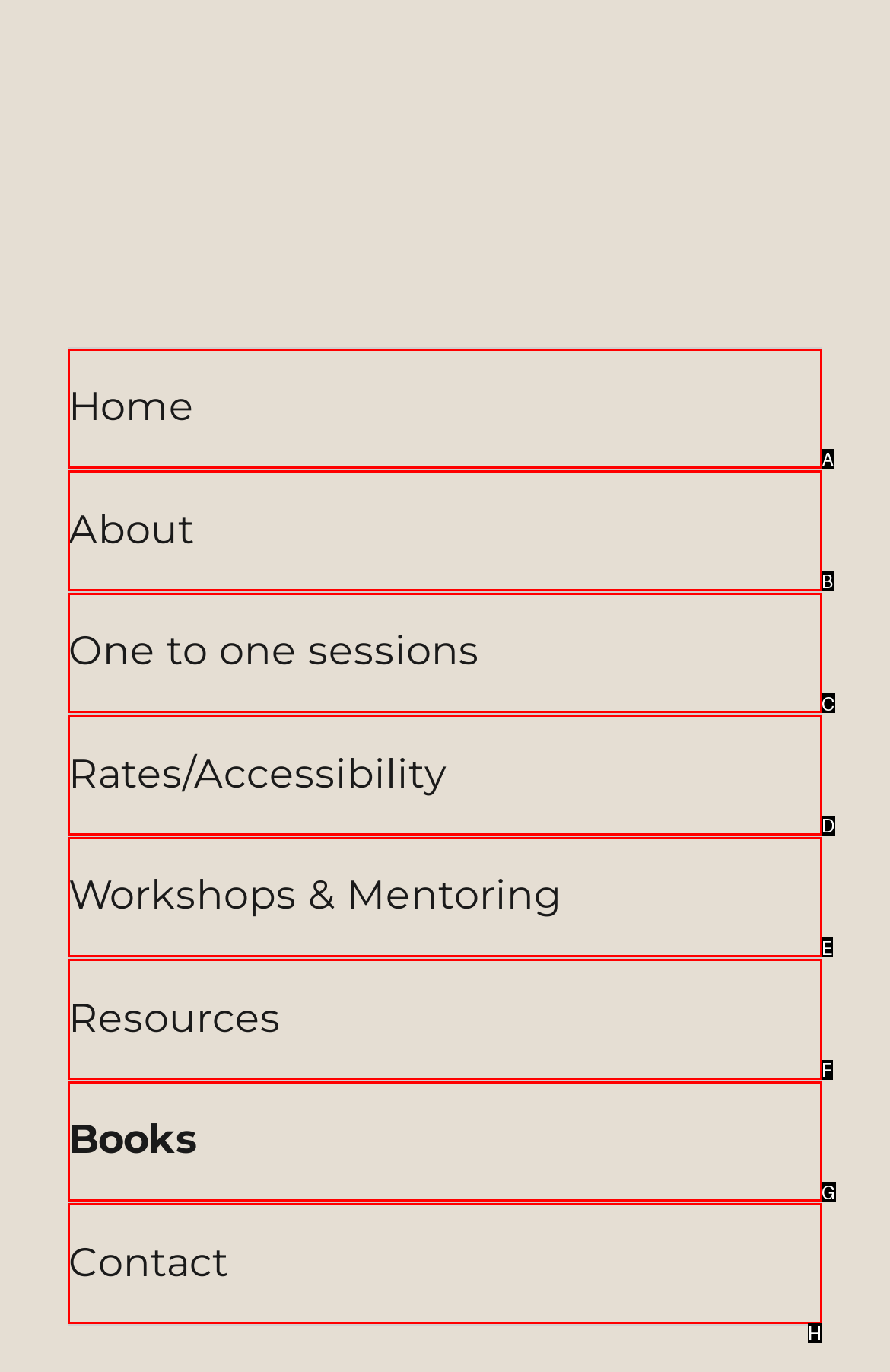Select the HTML element that fits the following description: Resources
Provide the letter of the matching option.

F